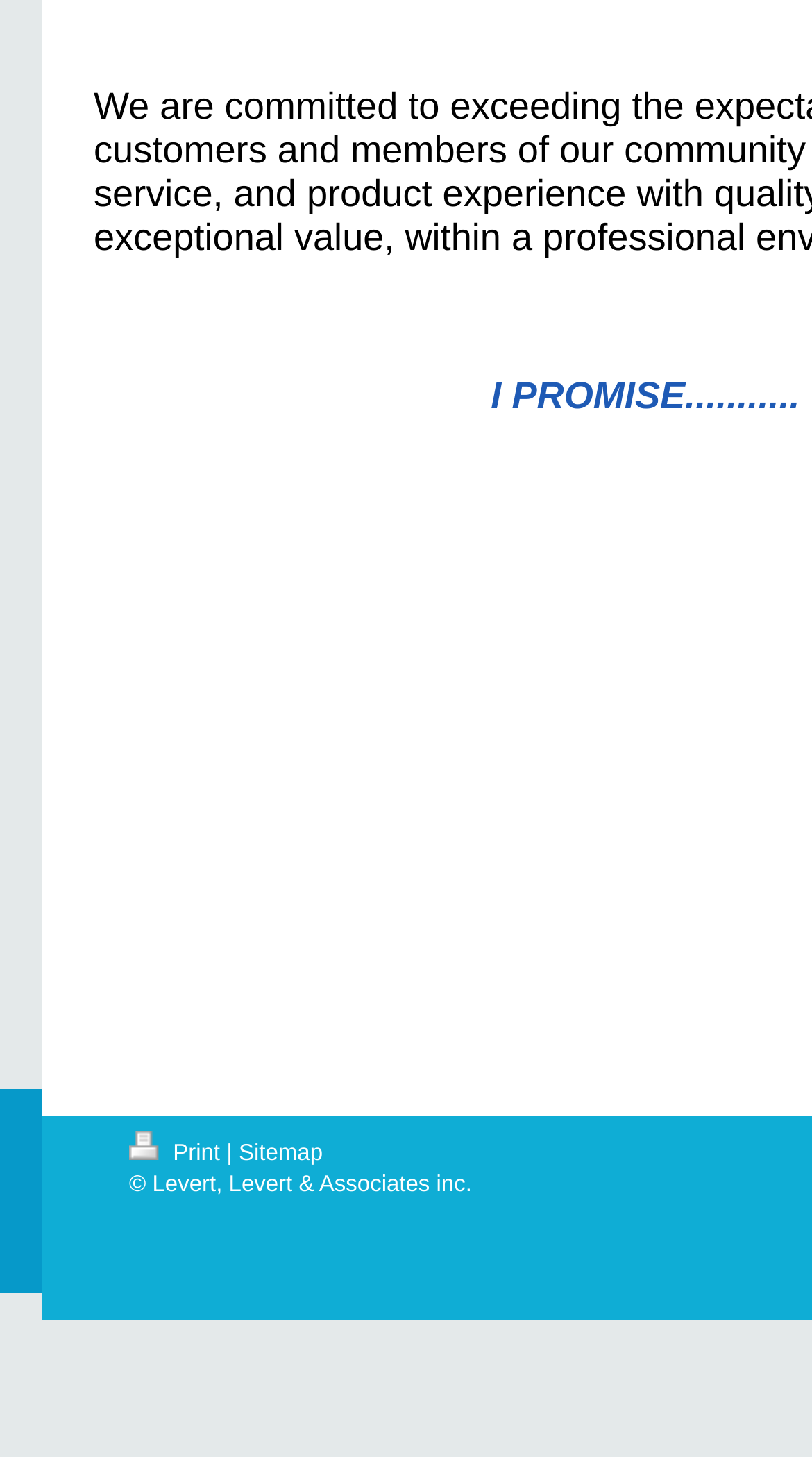What is the company name at the bottom?
Analyze the image and provide a thorough answer to the question.

I found the company name at the bottom of the webpage, which is 'Levert, Levert & Associates inc.' It is located in a static text element with a bounding box of [0.159, 0.805, 0.581, 0.822].